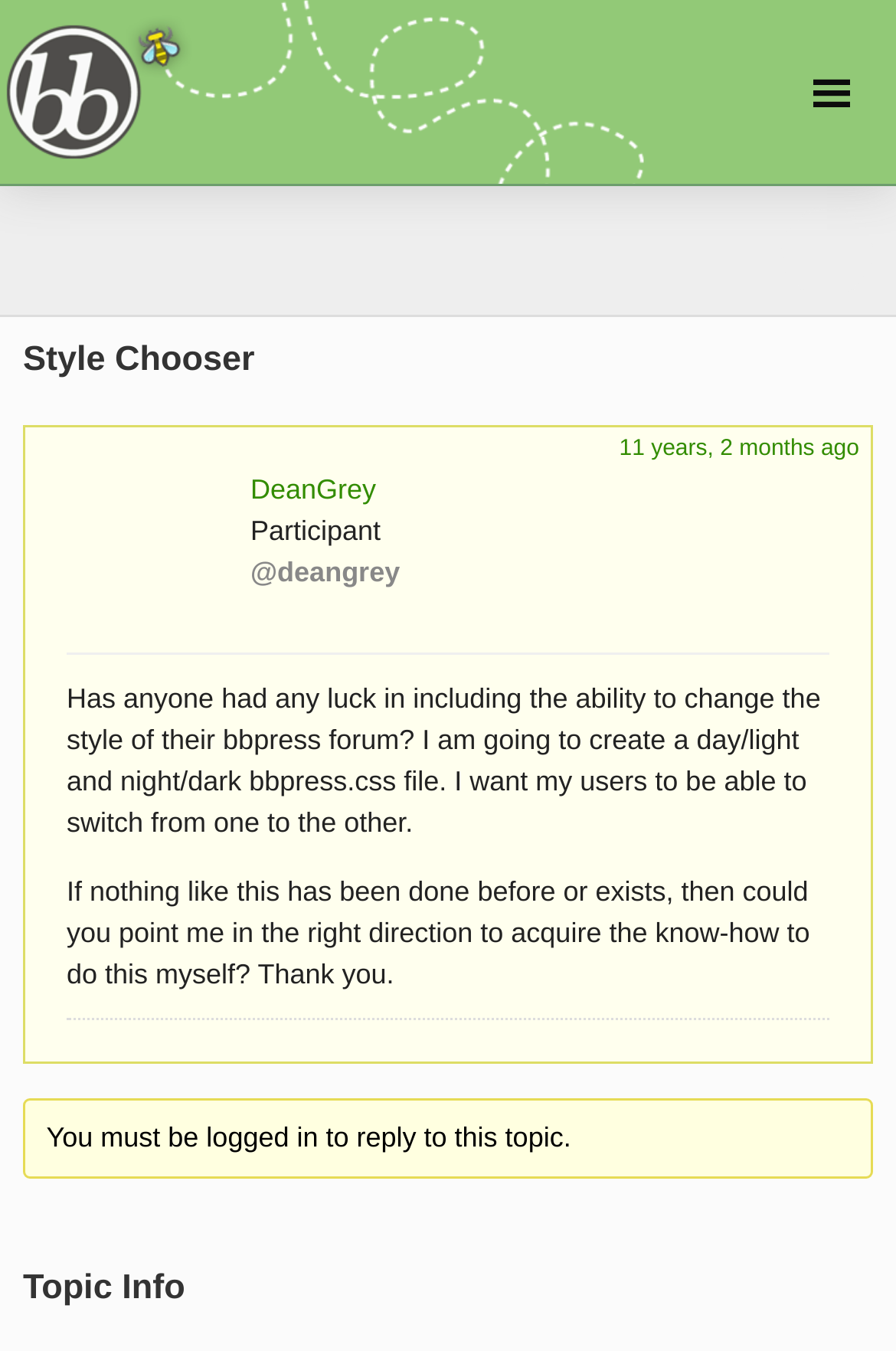Provide a brief response to the question below using one word or phrase:
Who started this topic?

DeanGrey